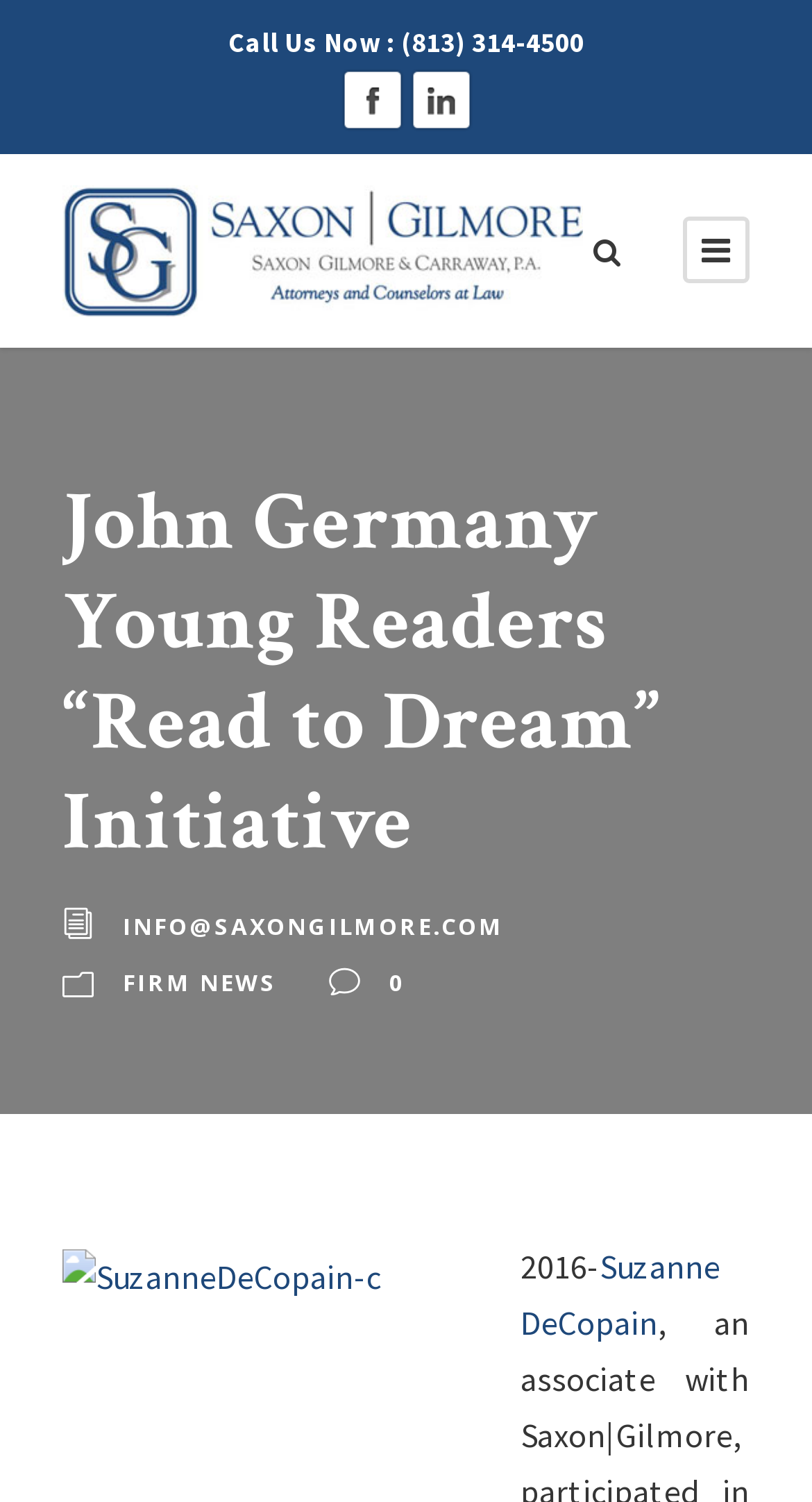Answer the following inquiry with a single word or phrase:
What year did the firm start?

2016